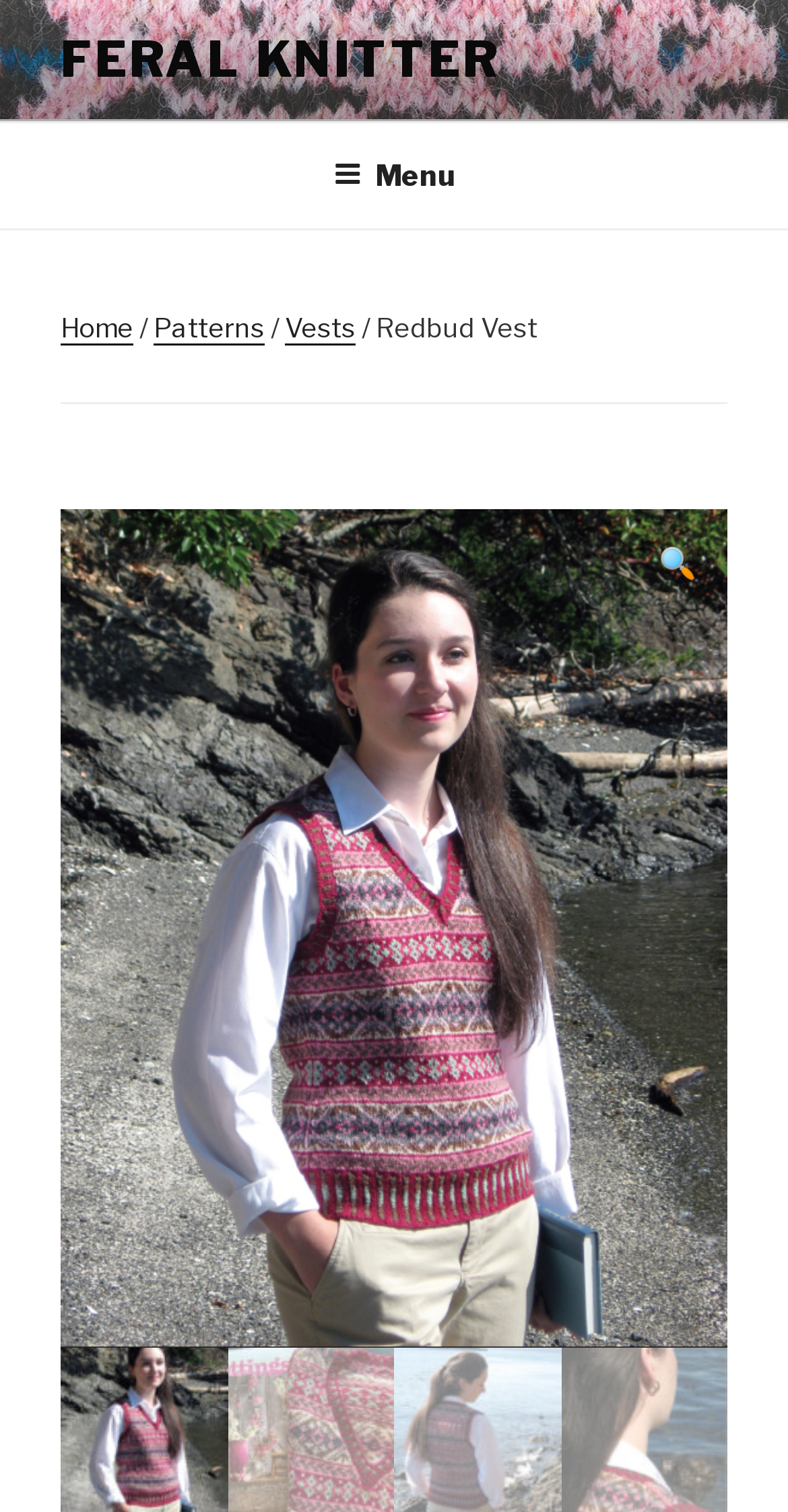Please provide a brief answer to the following inquiry using a single word or phrase:
What type of product is featured on the webpage?

Vest